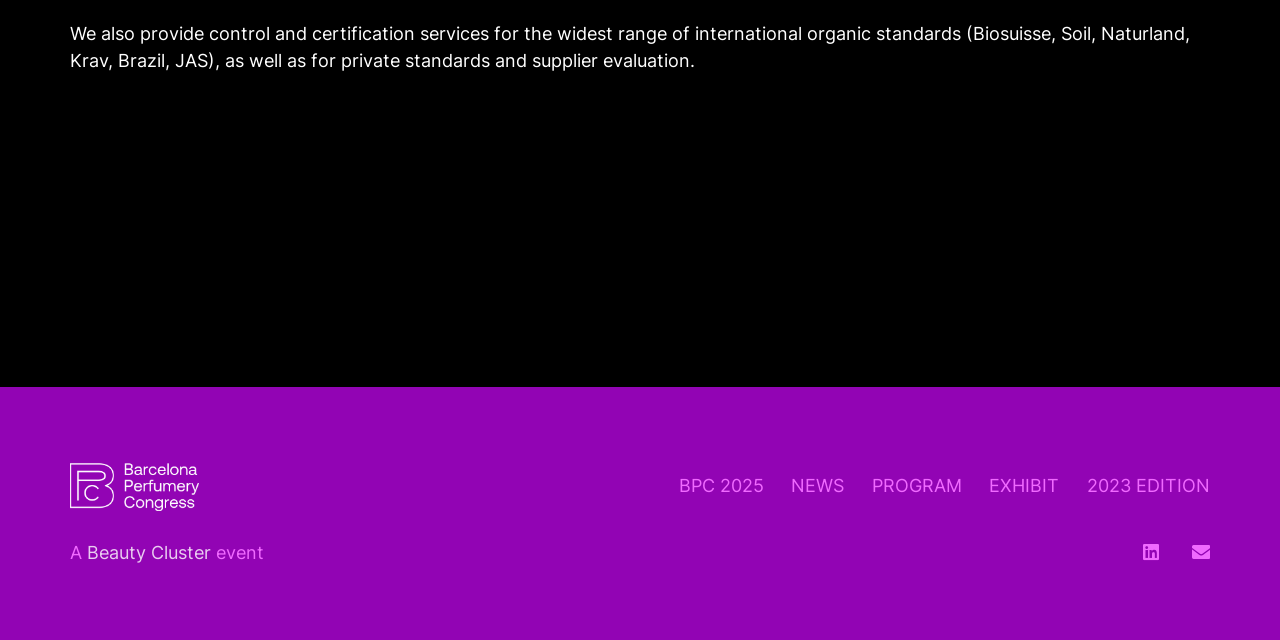Given the element description "Beauty Cluster" in the screenshot, predict the bounding box coordinates of that UI element.

[0.068, 0.845, 0.165, 0.879]